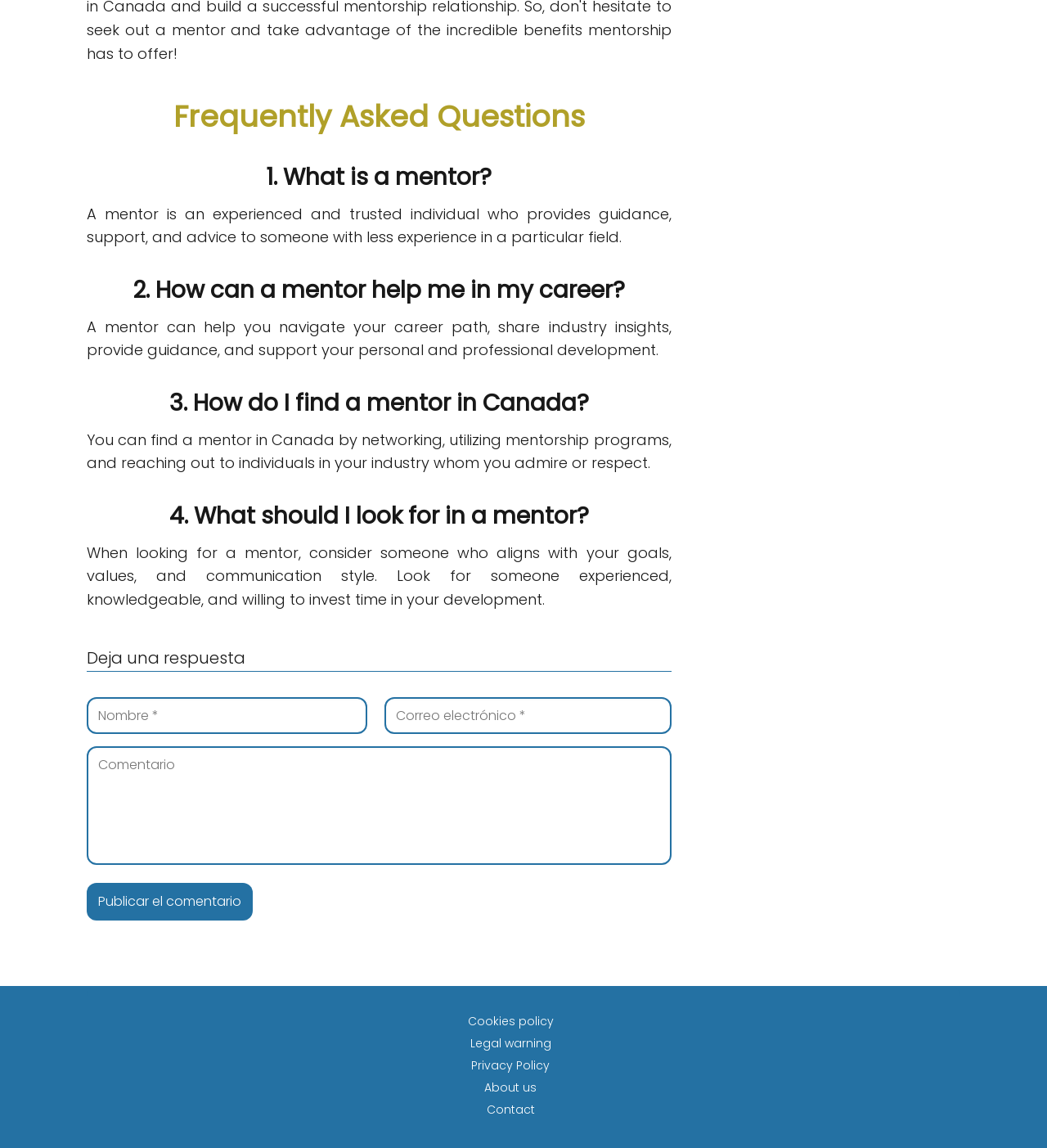Determine the bounding box coordinates of the element that should be clicked to execute the following command: "Contact us".

[0.464, 0.959, 0.511, 0.973]